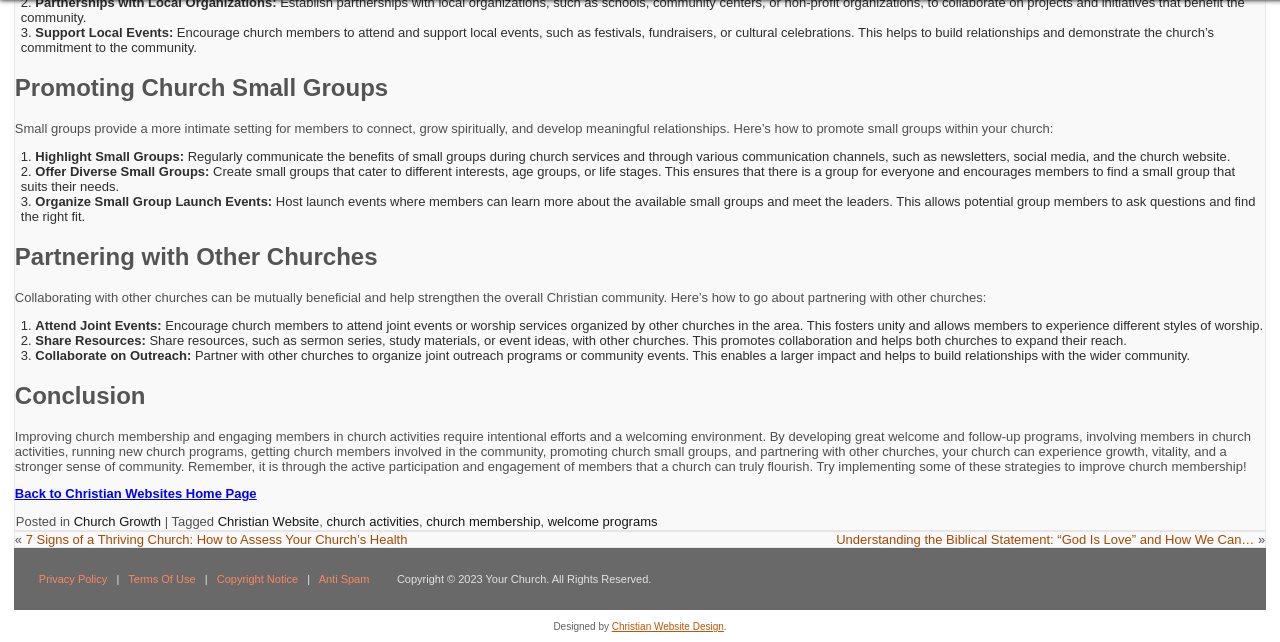Determine the bounding box coordinates for the clickable element required to fulfill the instruction: "Check the 'Copyright Notice'". Provide the coordinates as four float numbers between 0 and 1, i.e., [left, top, right, bottom].

[0.169, 0.893, 0.233, 0.911]